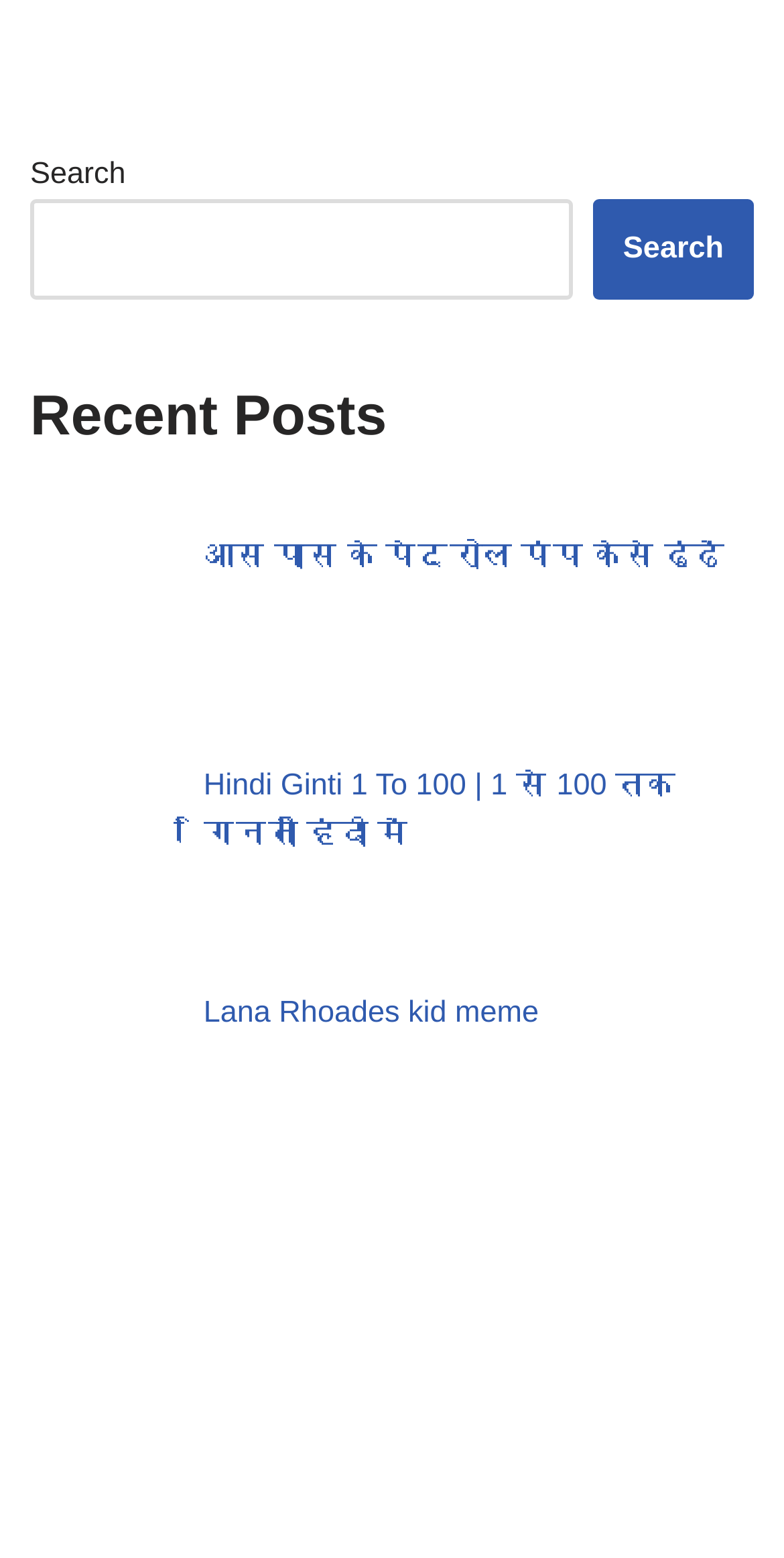How many images are associated with each post?
Answer the question based on the image using a single word or a brief phrase.

1